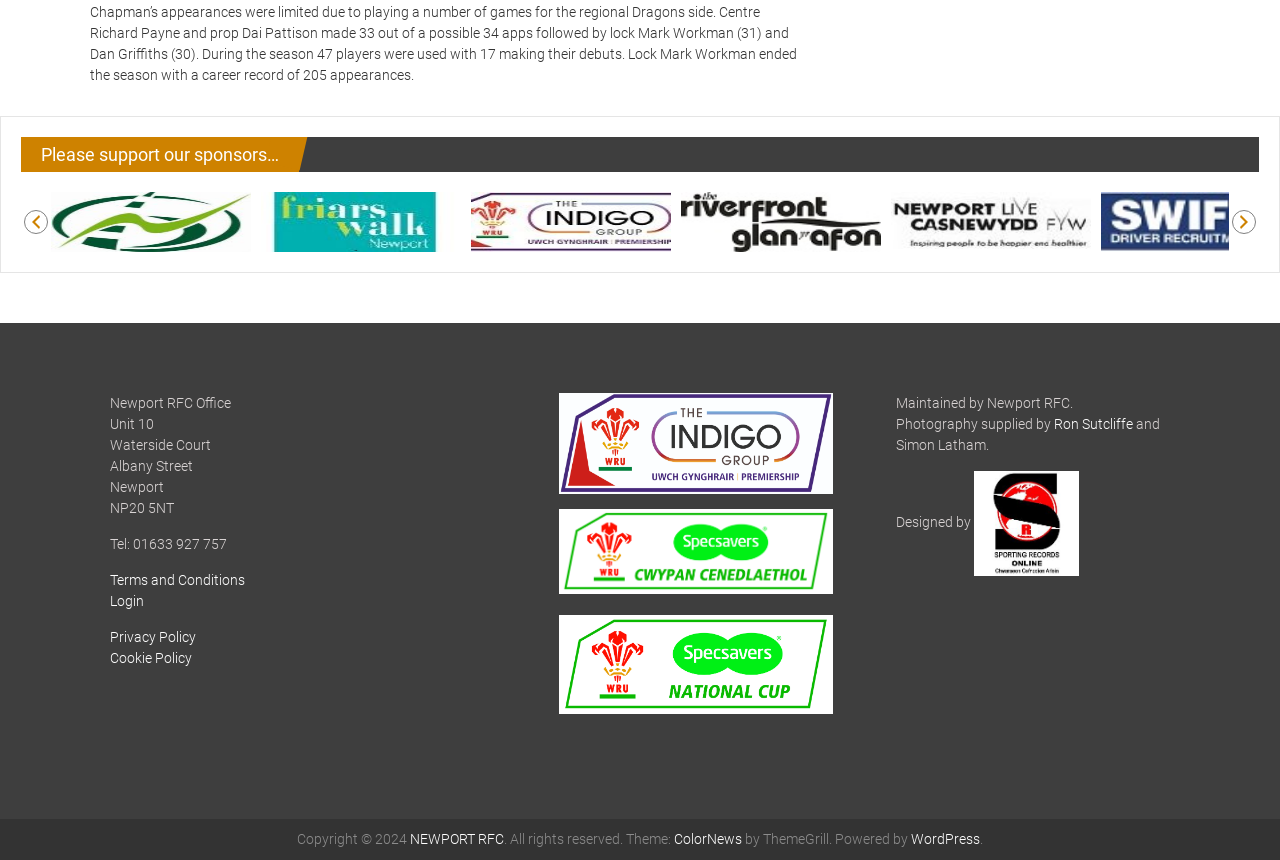Can you find the bounding box coordinates for the element that needs to be clicked to execute this instruction: "Login to the website"? The coordinates should be given as four float numbers between 0 and 1, i.e., [left, top, right, bottom].

[0.086, 0.69, 0.113, 0.708]